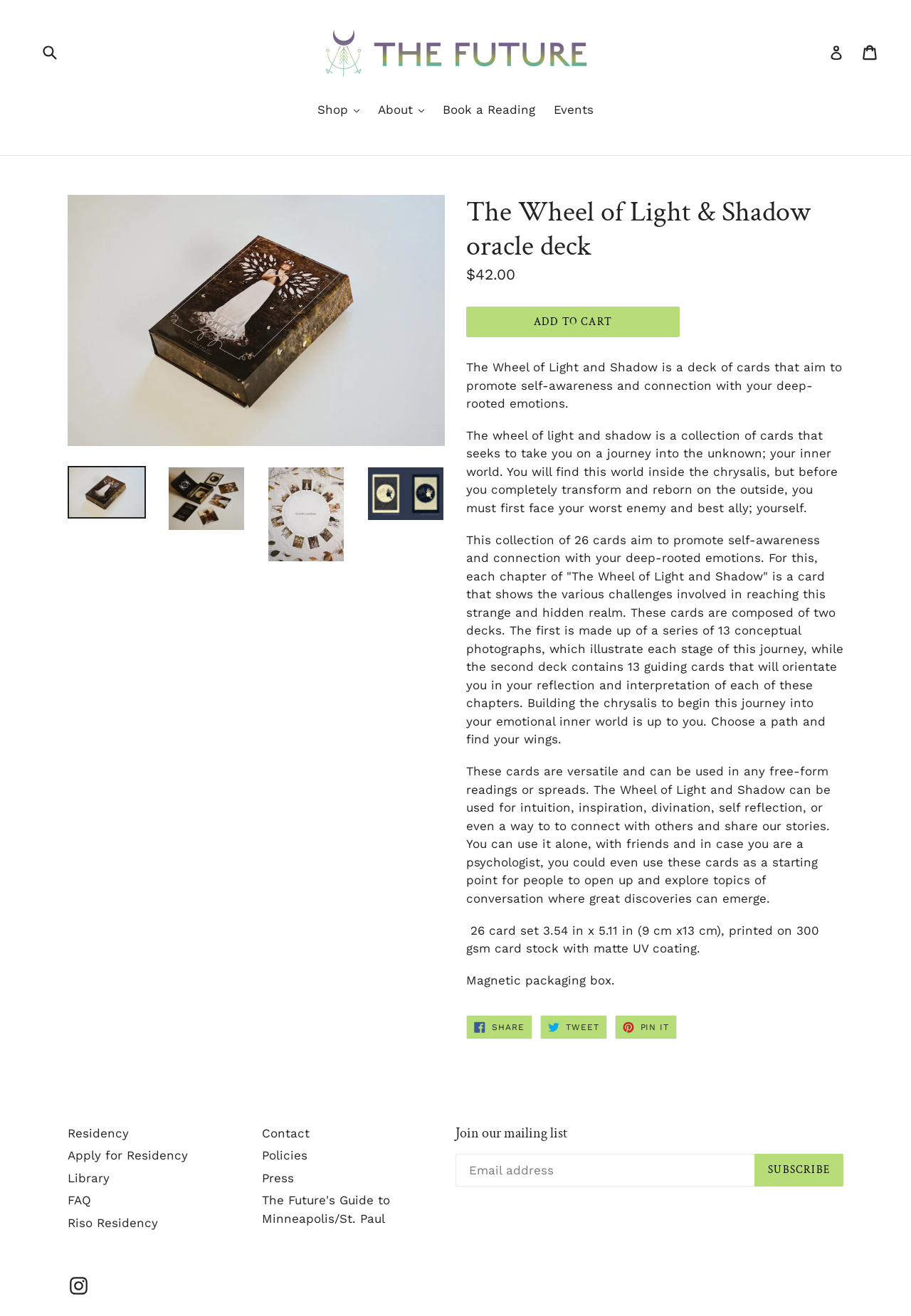Locate the bounding box coordinates of the area to click to fulfill this instruction: "Add the Wheel of Light & Shadow oracle deck to cart". The bounding box should be presented as four float numbers between 0 and 1, in the order [left, top, right, bottom].

[0.512, 0.233, 0.746, 0.256]